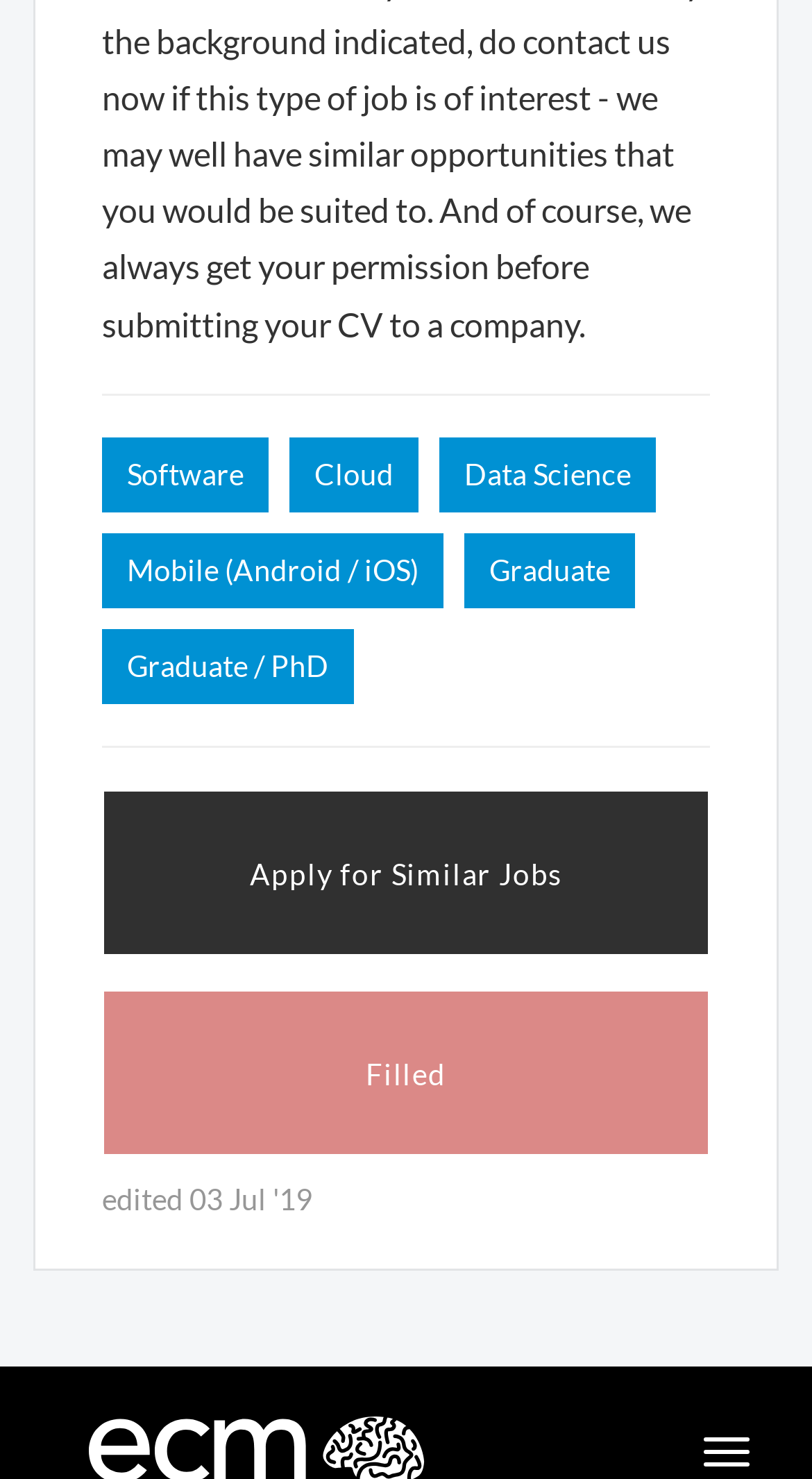For the given element description Mobile (Android / iOS), determine the bounding box coordinates of the UI element. The coordinates should follow the format (top-left x, top-left y, bottom-right x, bottom-right y) and be within the range of 0 to 1.

[0.126, 0.36, 0.546, 0.411]